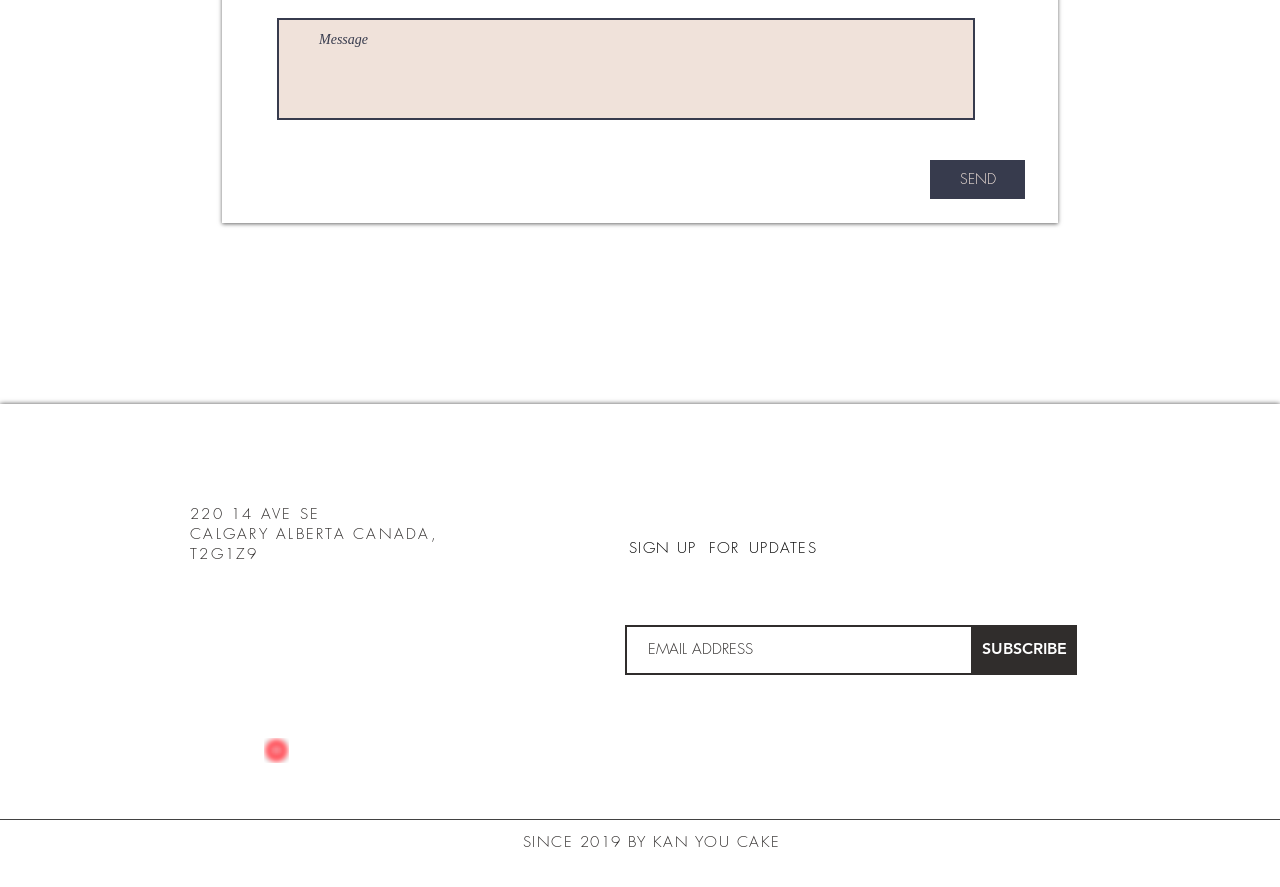What is the address on the webpage?
Respond with a short answer, either a single word or a phrase, based on the image.

220 14 AVE SE